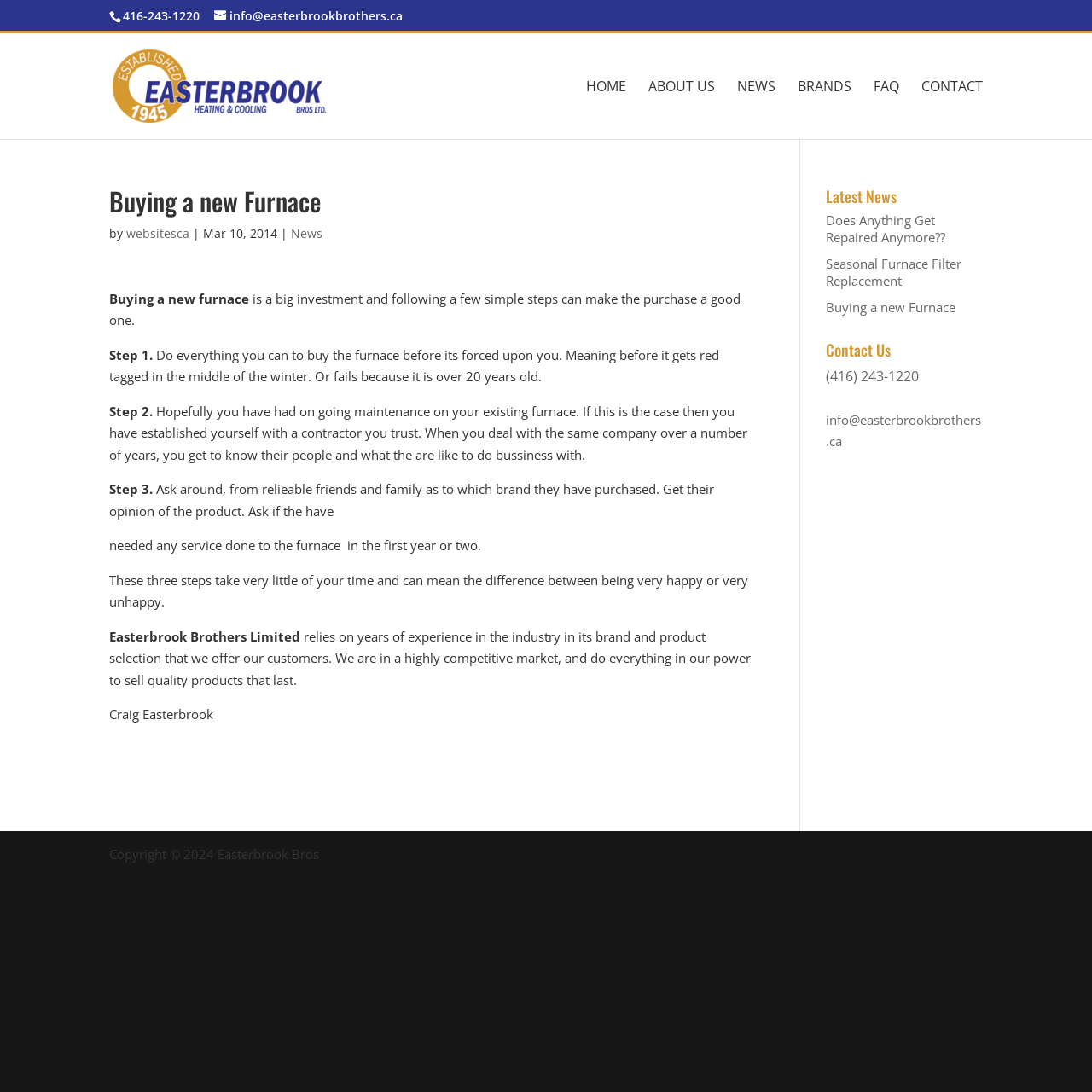What is the copyright year?
Using the visual information, reply with a single word or short phrase.

2024